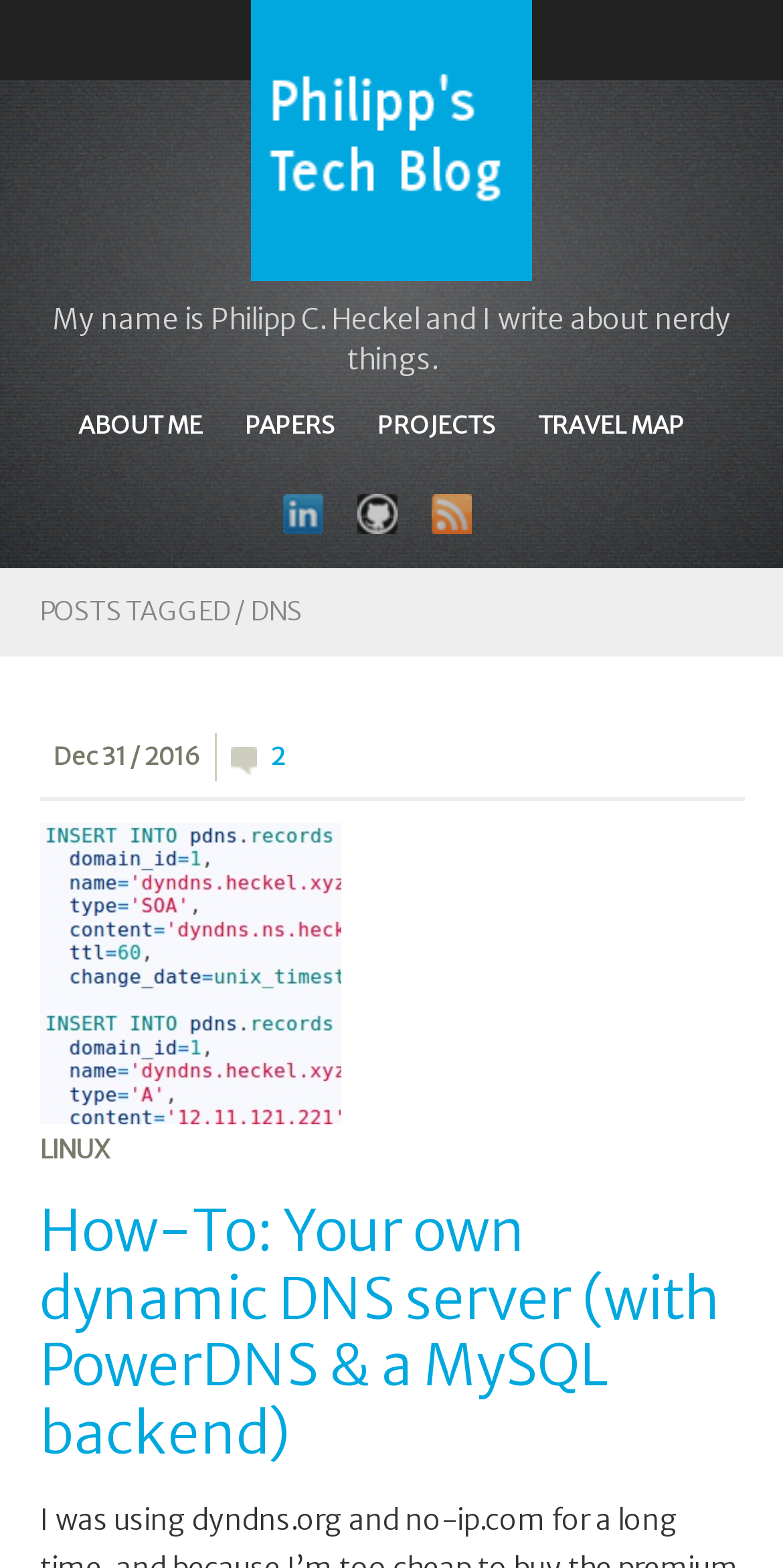Please specify the bounding box coordinates of the element that should be clicked to execute the given instruction: 'read how-to guide on dynamic DNS server'. Ensure the coordinates are four float numbers between 0 and 1, expressed as [left, top, right, bottom].

[0.05, 0.764, 0.95, 0.936]